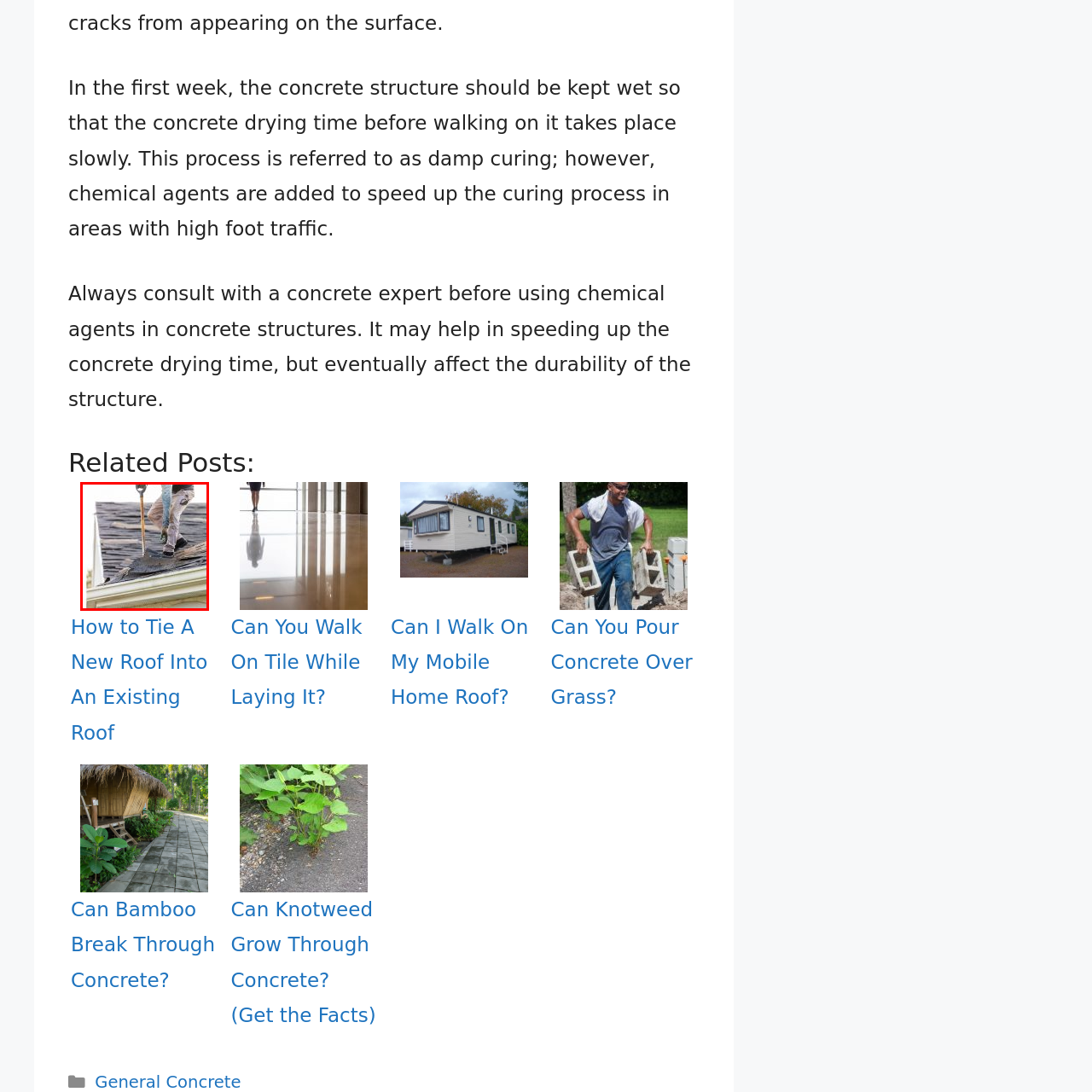Why is roof maintenance essential?
Look at the image contained within the red bounding box and provide a detailed answer based on the visual details you can infer from it.

According to the caption, the scene illustrates the process of roof maintenance or repair, which is often essential before tying a new roof into an existing structure, implying that roof maintenance is necessary to ensure a secure and stable connection between the old and new roofs.